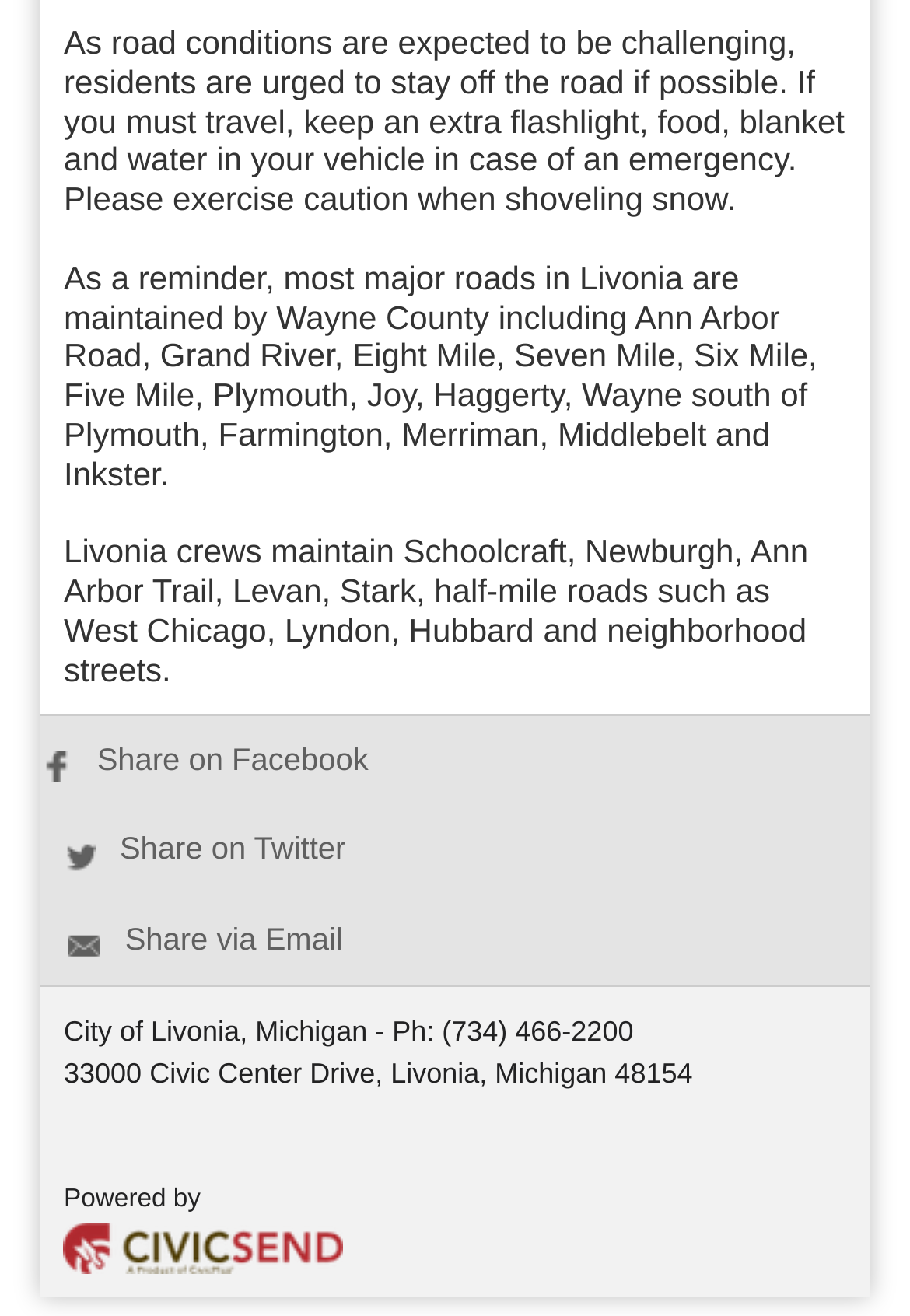What is the city and state of the civic center?
Could you give a comprehensive explanation in response to this question?

I found the address '33000 Civic Center Drive, Livonia, Michigan 48154' at the bottom of the webpage, which indicates the city and state of the civic center.